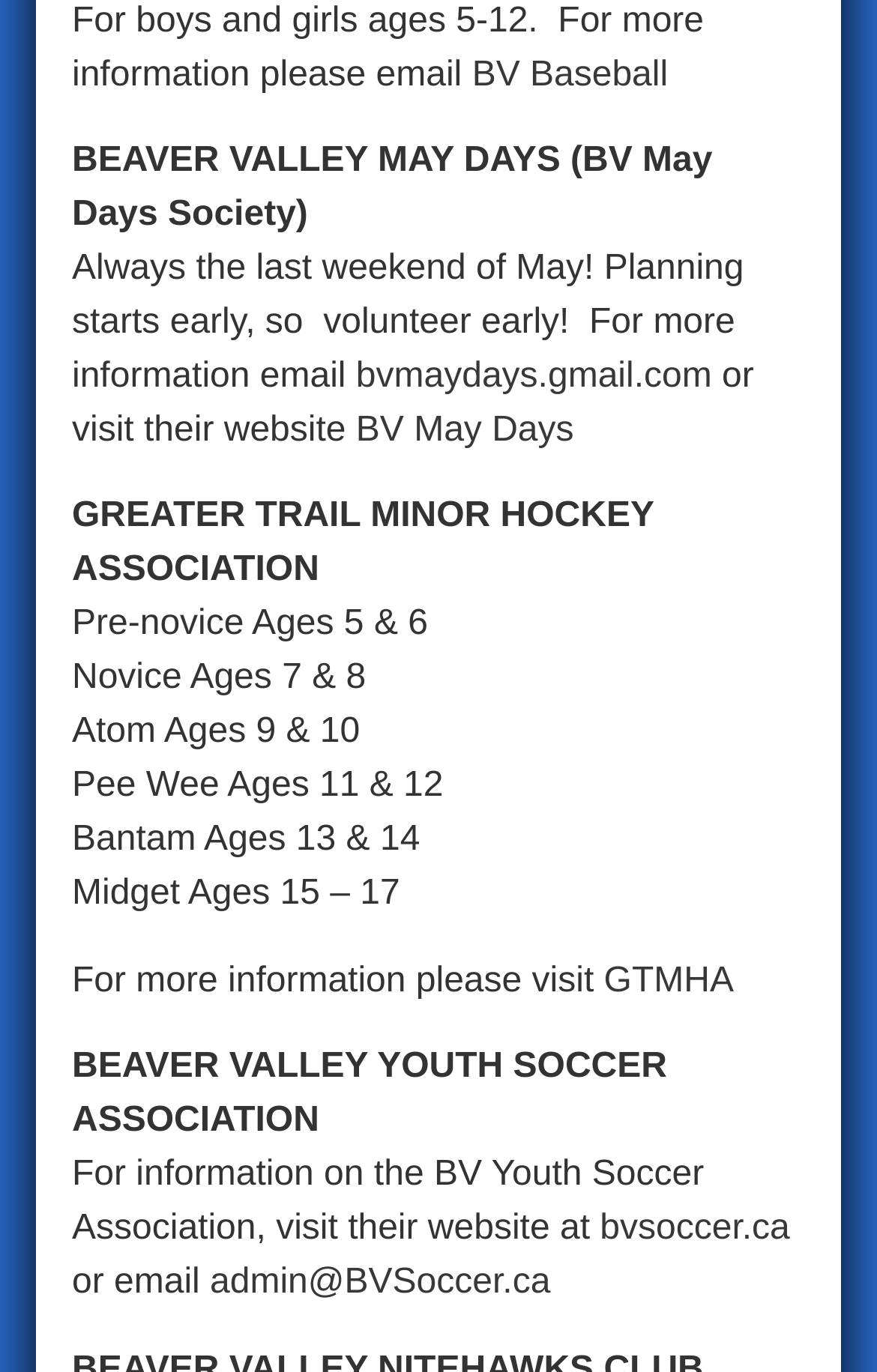Please find the bounding box for the following UI element description. Provide the coordinates in (top-left x, top-left y, bottom-right x, bottom-right y) format, with values between 0 and 1: BV May Days

[0.406, 0.3, 0.654, 0.328]